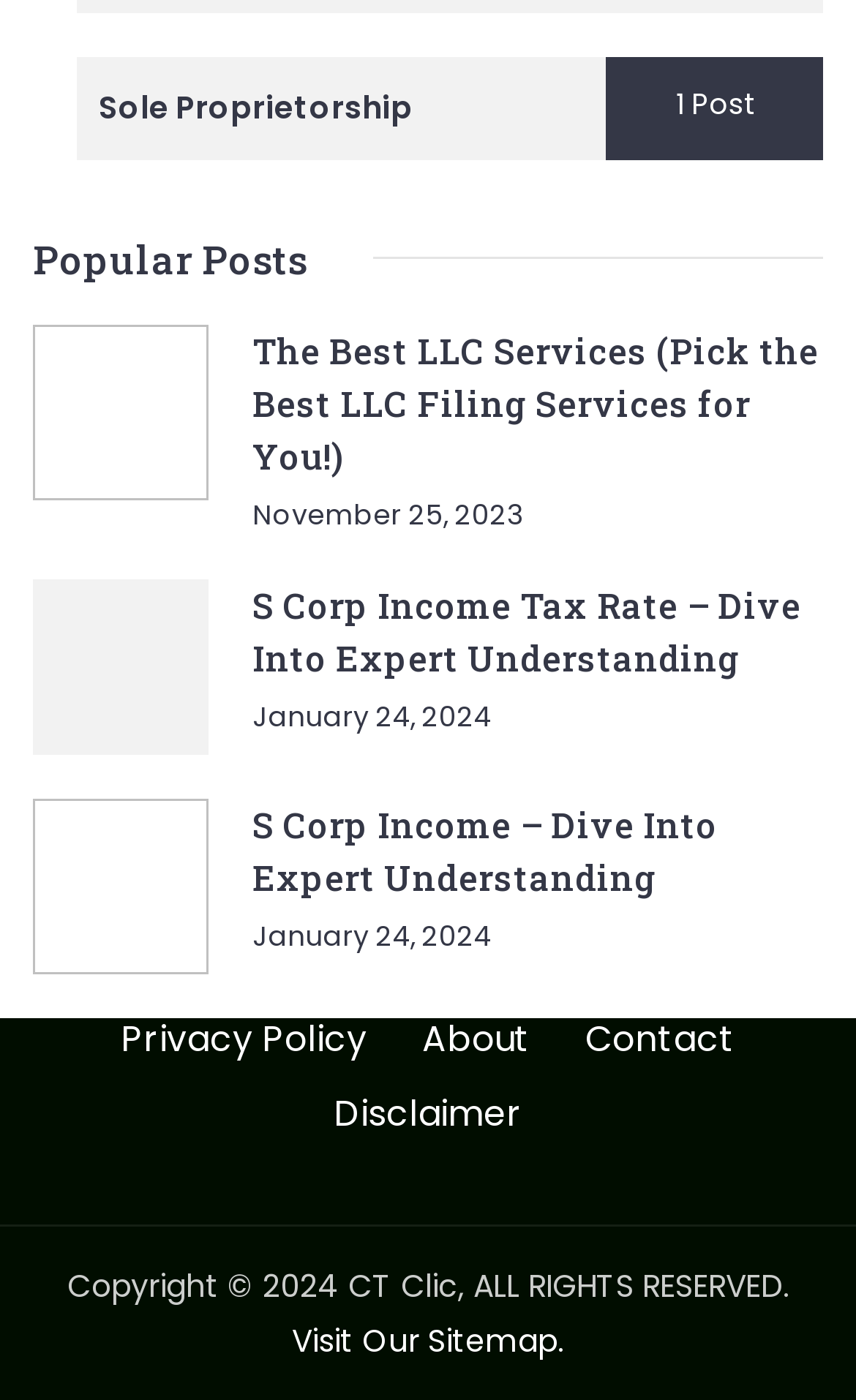Please find the bounding box coordinates in the format (top-left x, top-left y, bottom-right x, bottom-right y) for the given element description. Ensure the coordinates are floating point numbers between 0 and 1. Description: Disclaimer

[0.358, 0.78, 0.642, 0.812]